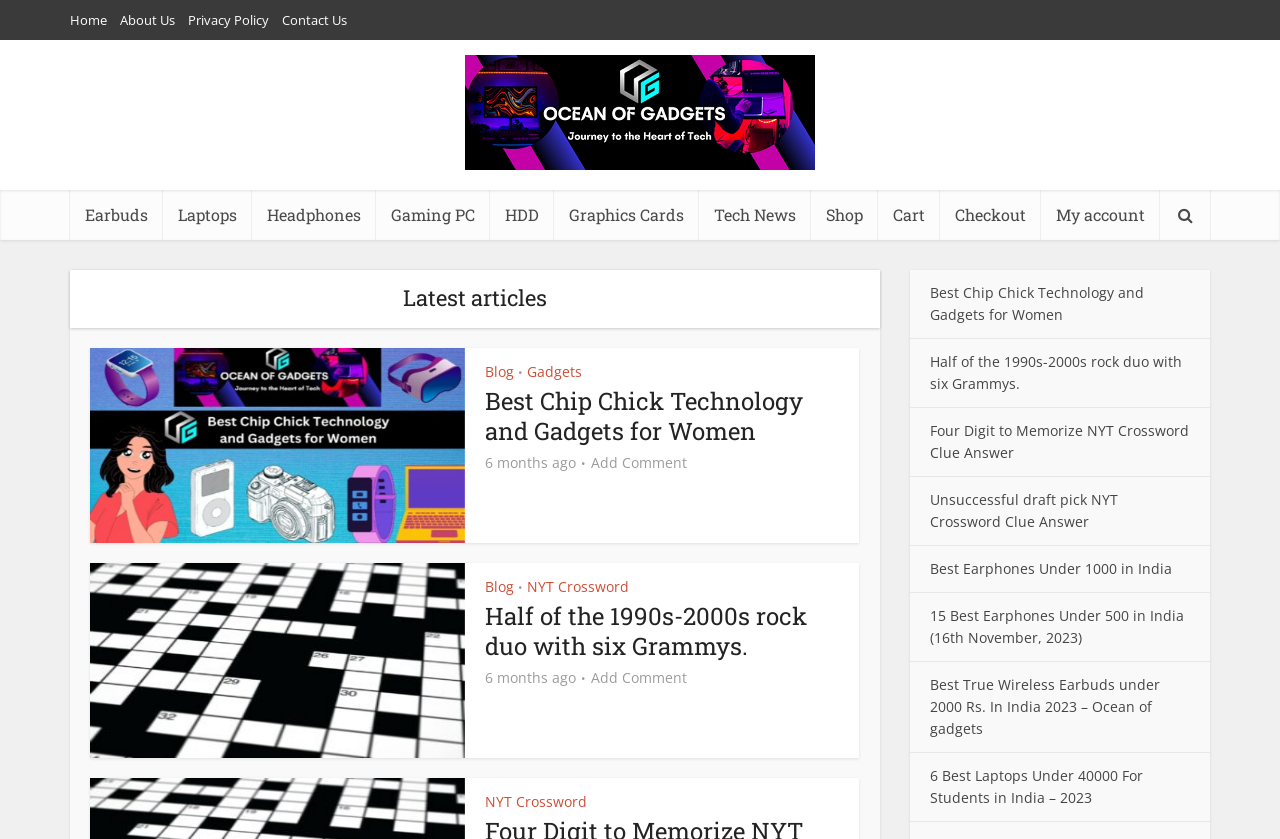How many months ago were the articles on this webpage published?
Provide a comprehensive and detailed answer to the question.

According to the timestamps on the articles, such as '6 months ago', it appears that the articles on this webpage were published six months prior to the current date.